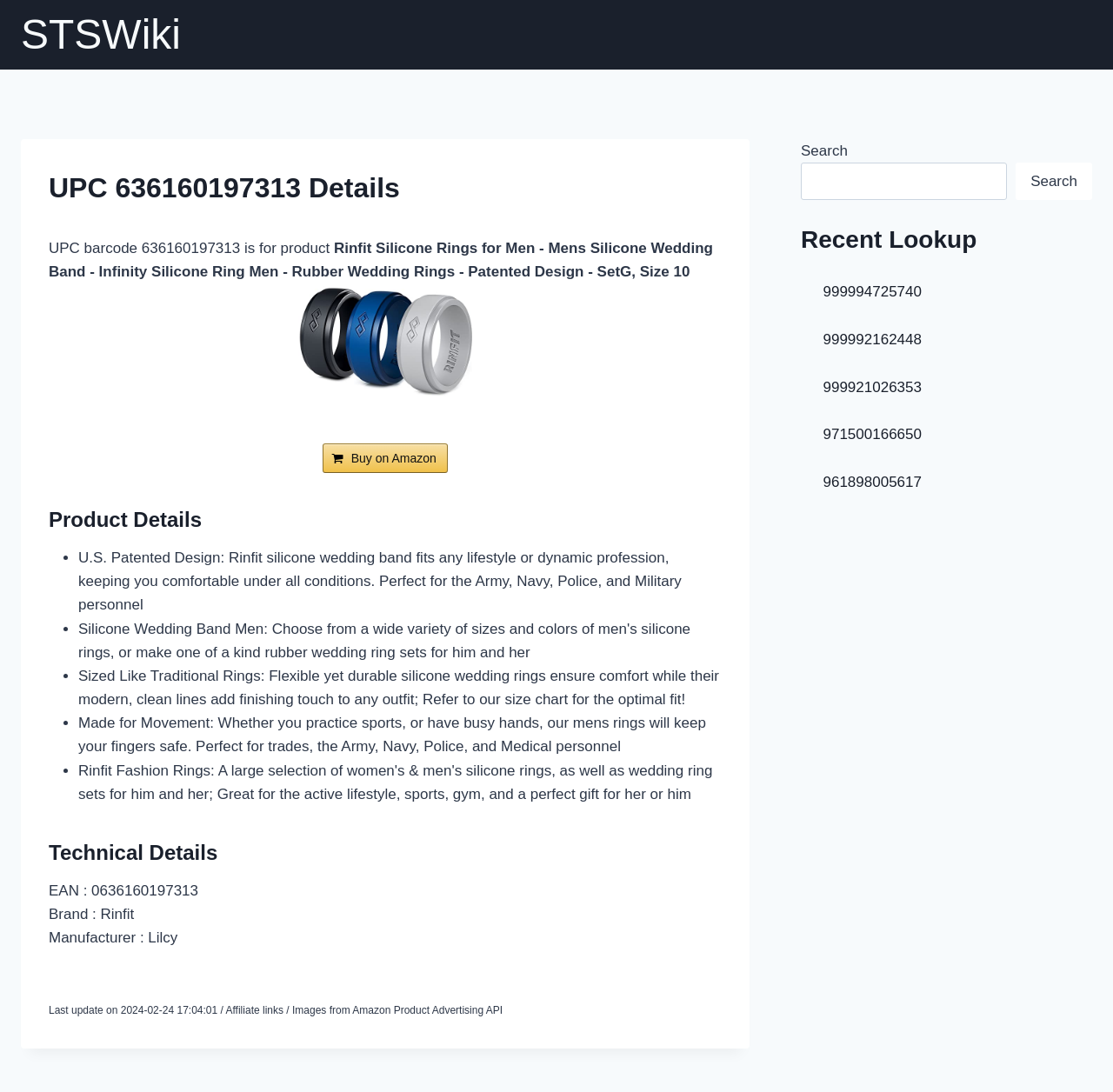What is the EAN of the product?
Give a one-word or short-phrase answer derived from the screenshot.

0636160197313